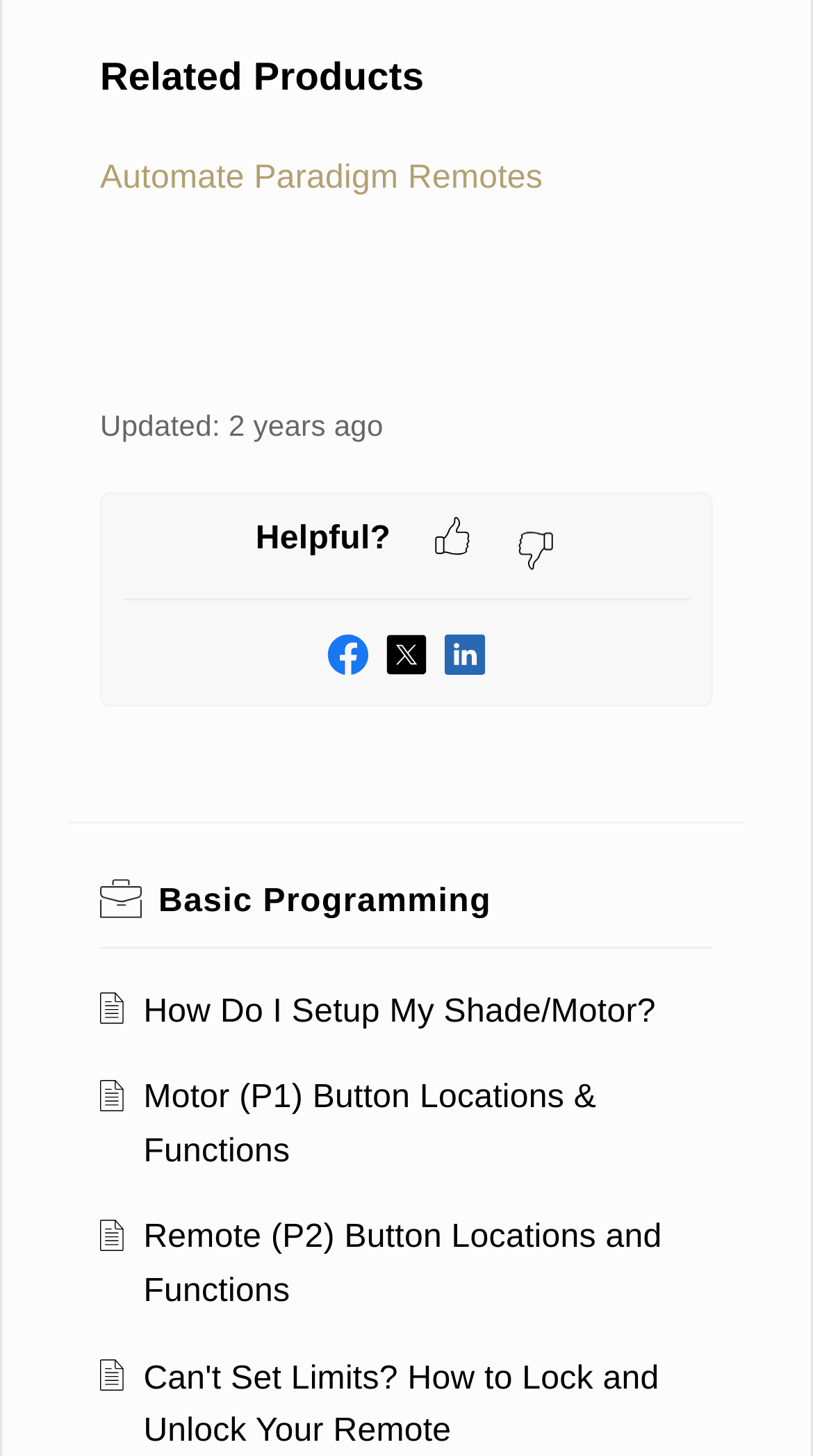Using the element description provided, determine the bounding box coordinates in the format (top-left x, top-left y, bottom-right x, bottom-right y). Ensure that all values are floating point numbers between 0 and 1. Element description: Automate Paradigm Remotes

[0.123, 0.11, 0.668, 0.134]